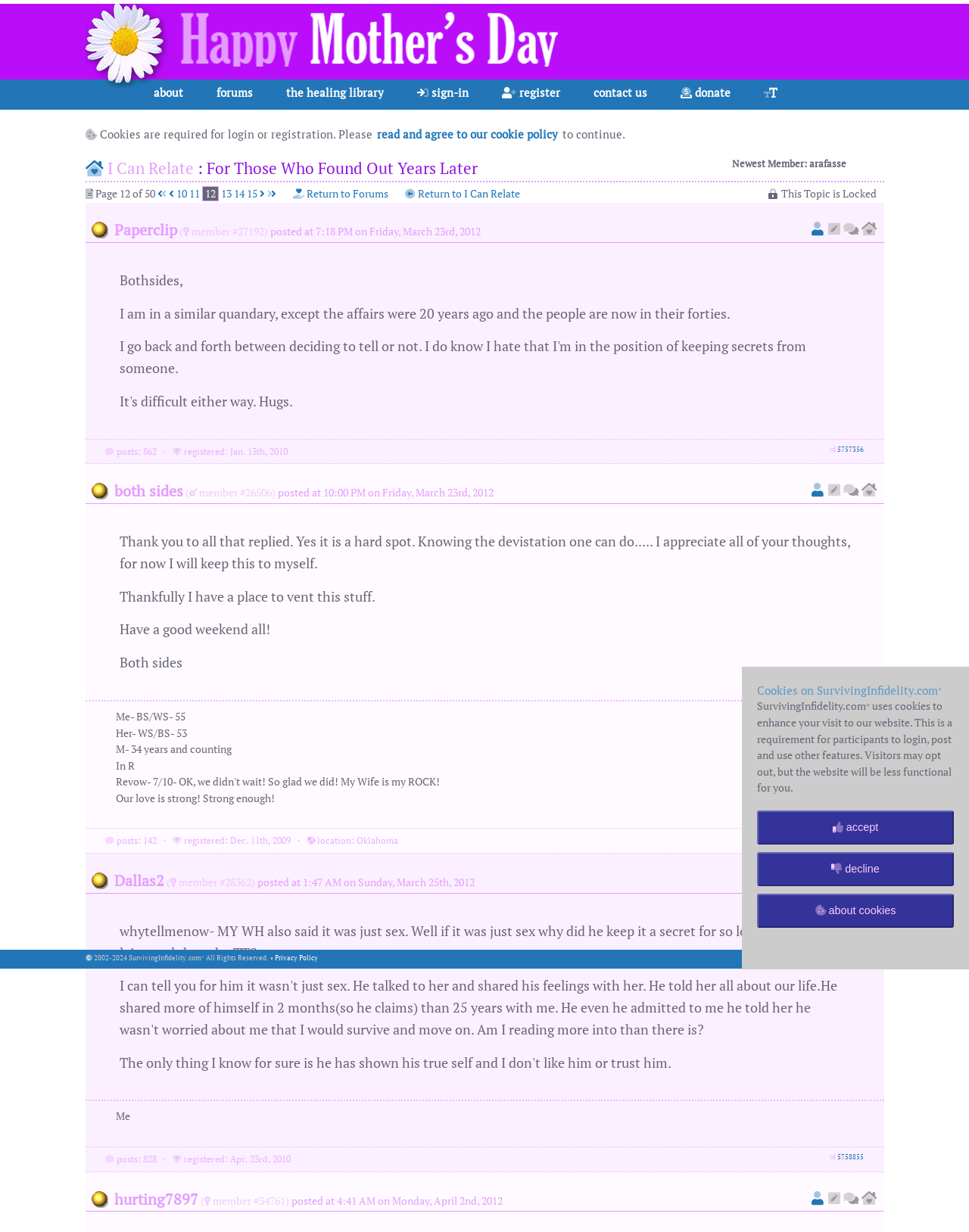What is the topic of the current forum thread?
From the image, provide a succinct answer in one word or a short phrase.

Surviving infidelity